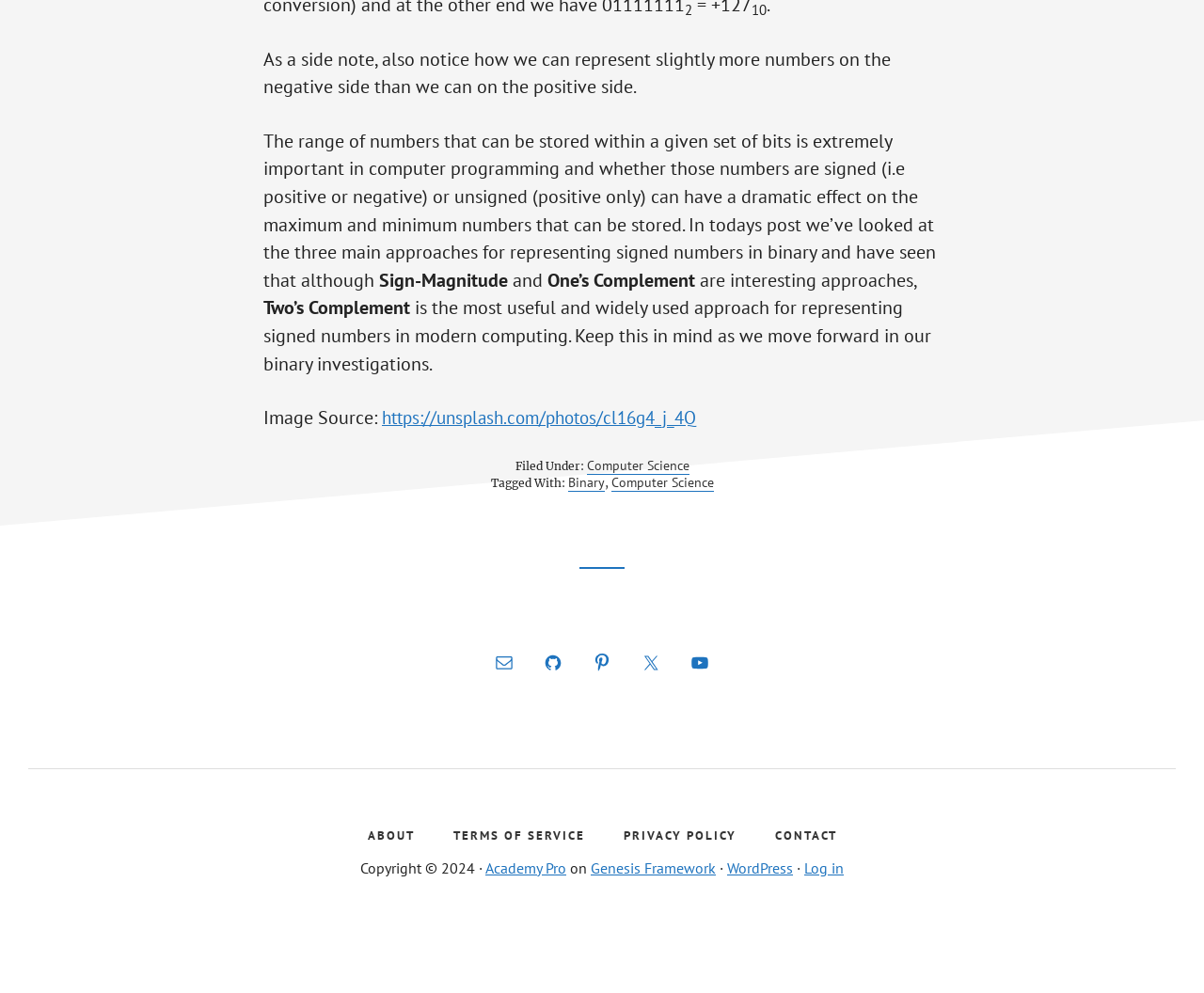Refer to the screenshot and answer the following question in detail:
What is the range of numbers that can be stored?

This answer can be obtained by reading the text in the webpage, specifically the sentence 'The range of numbers that can be stored within a given set of bits is extremely important in computer programming...' which indicates that the range of numbers that can be stored is extremely important.